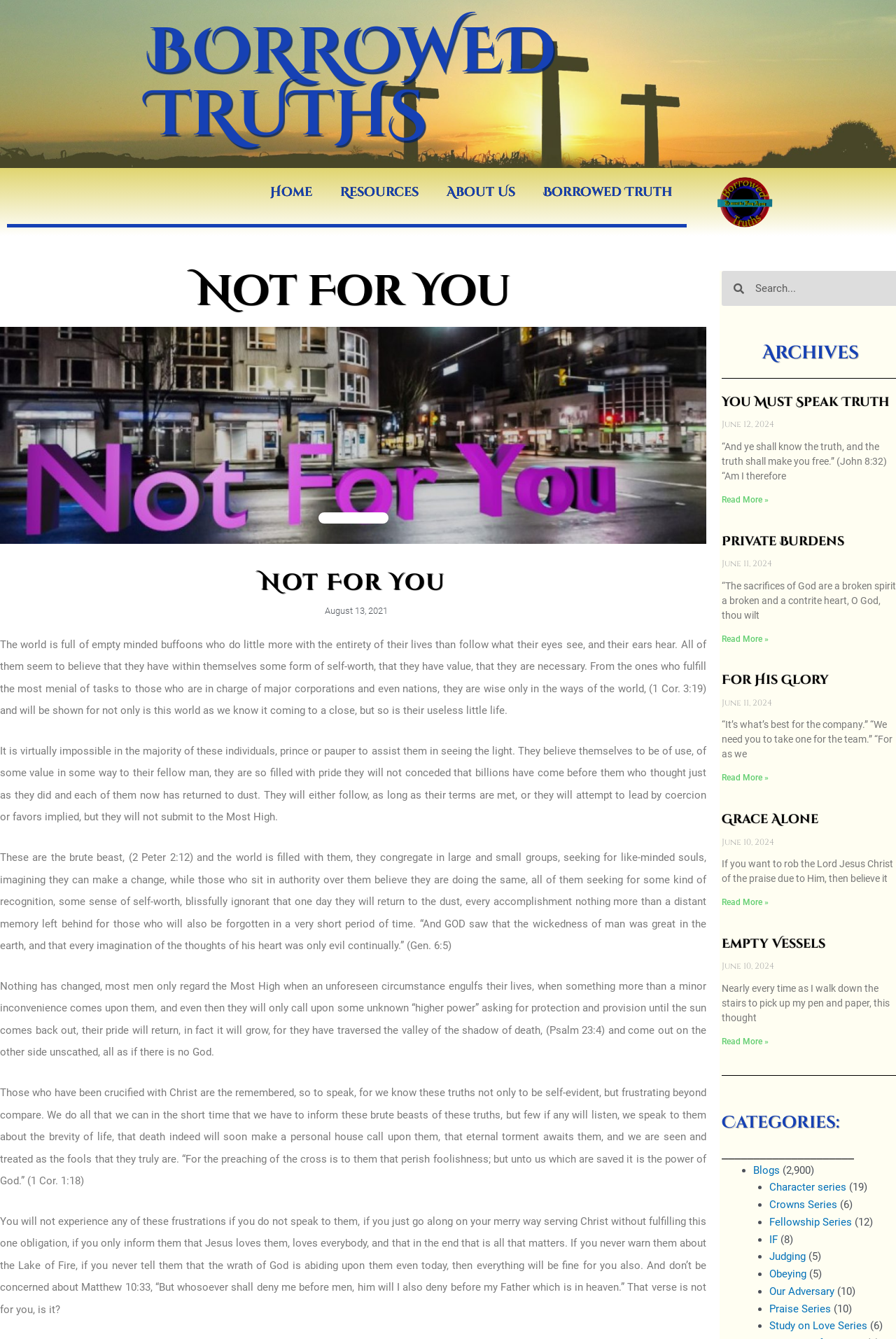Please determine the bounding box coordinates for the element that should be clicked to follow these instructions: "Read more about 'You Must Speak Truth'".

[0.805, 0.37, 0.858, 0.377]